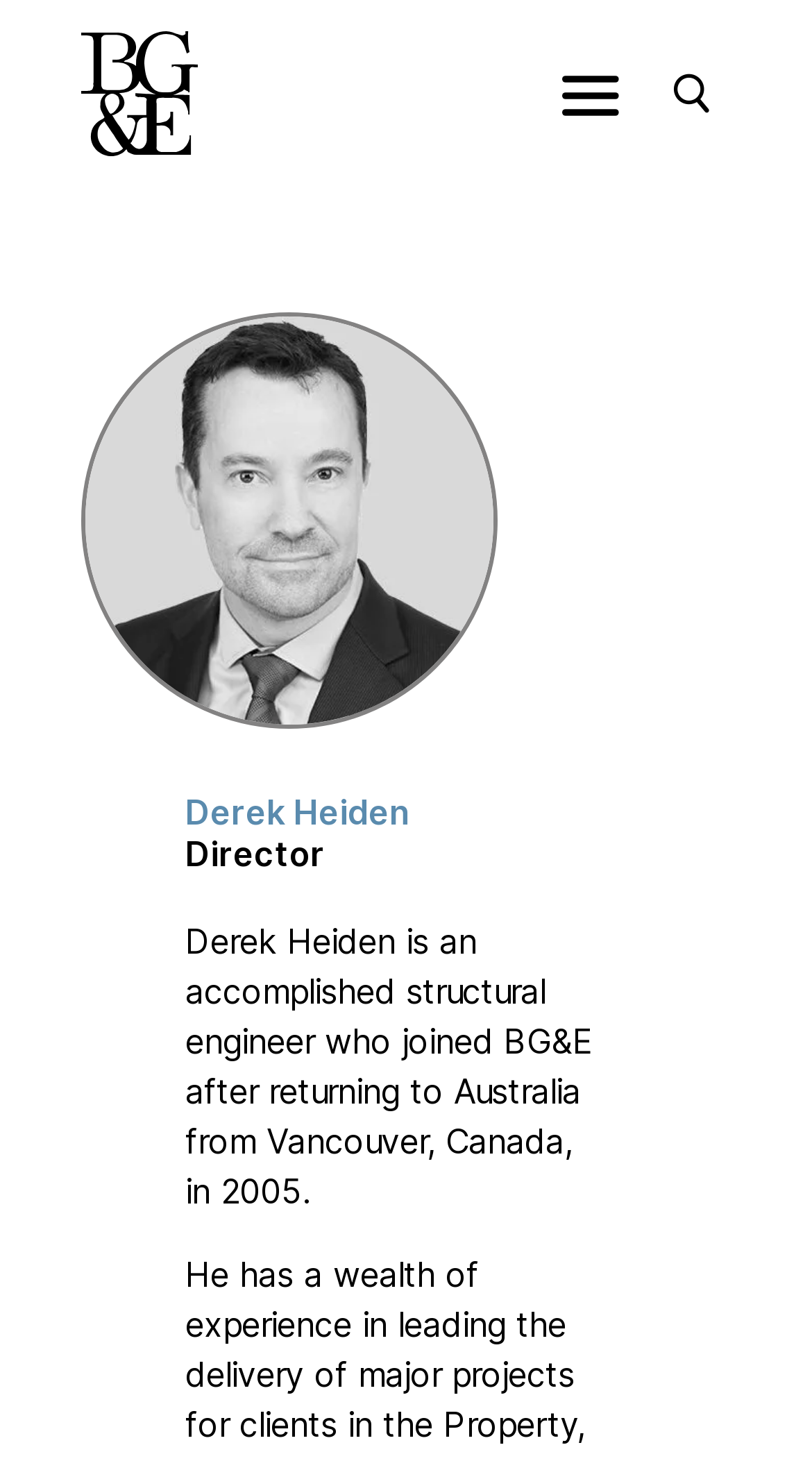What is the purpose of the 'Toggle Menu' button?
Answer with a single word or short phrase according to what you see in the image.

To expand or collapse the menu